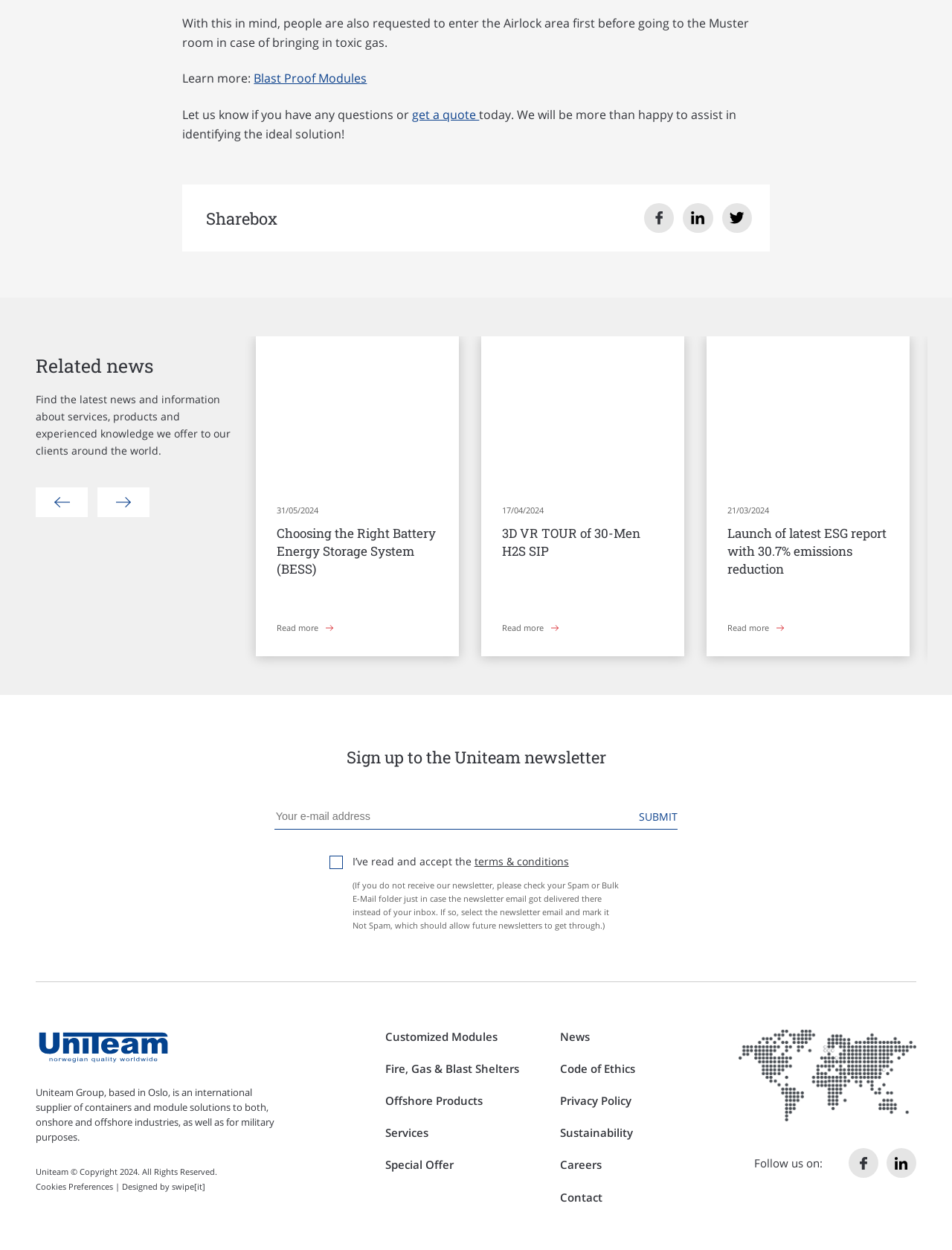Utilize the details in the image to give a detailed response to the question: What is the function of the 'Scroll to previous slide' button?

I determined the function of the 'Scroll to previous slide' button as navigating to the previous slide because it is a button with an arrow pointing to the left, which is a common indicator for moving backwards or to the previous item.